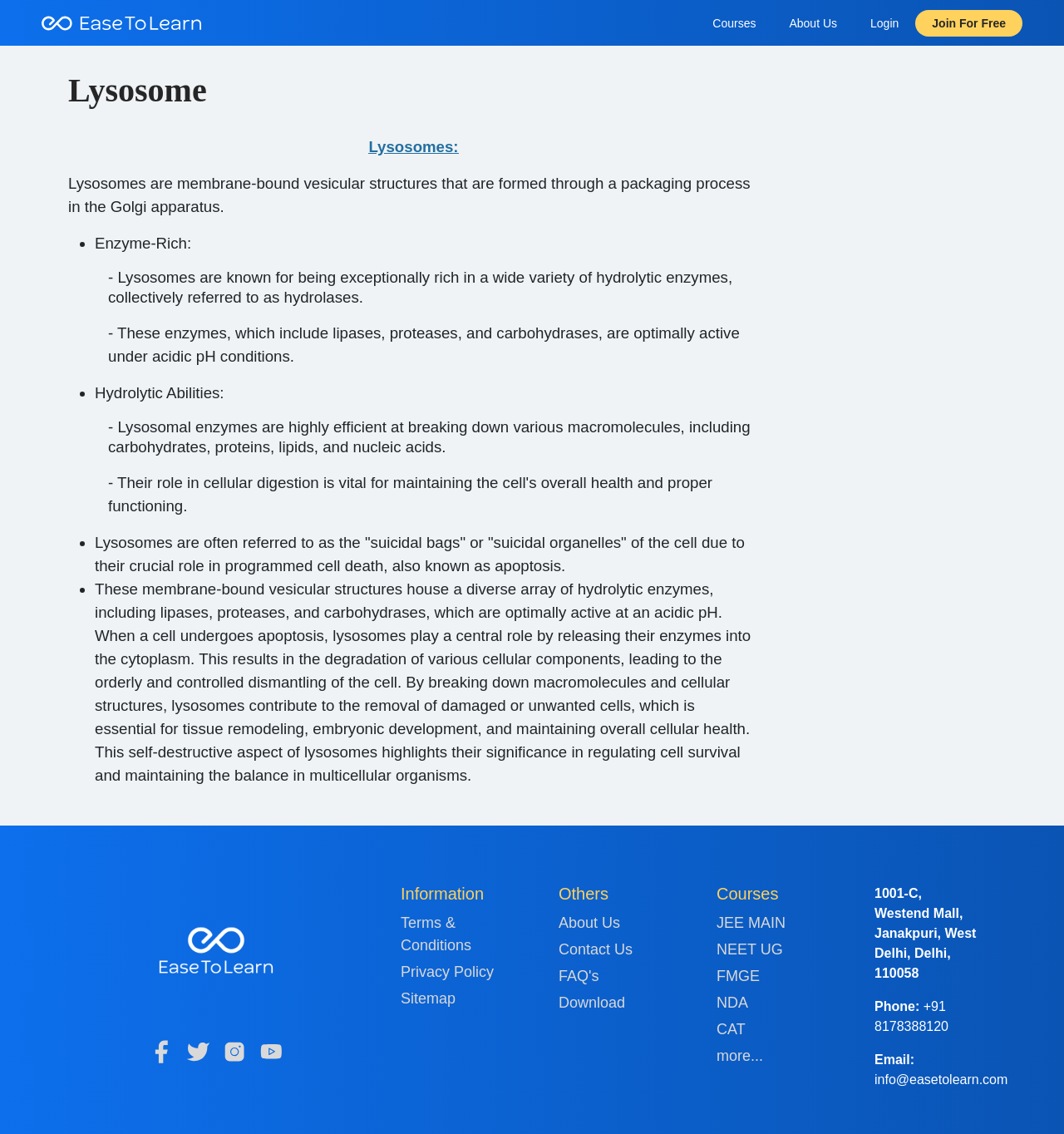Based on the element description JEE MAIN, identify the bounding box of the UI element in the given webpage screenshot. The coordinates should be in the format (top-left x, top-left y, bottom-right x, bottom-right y) and must be between 0 and 1.

[0.673, 0.804, 0.772, 0.824]